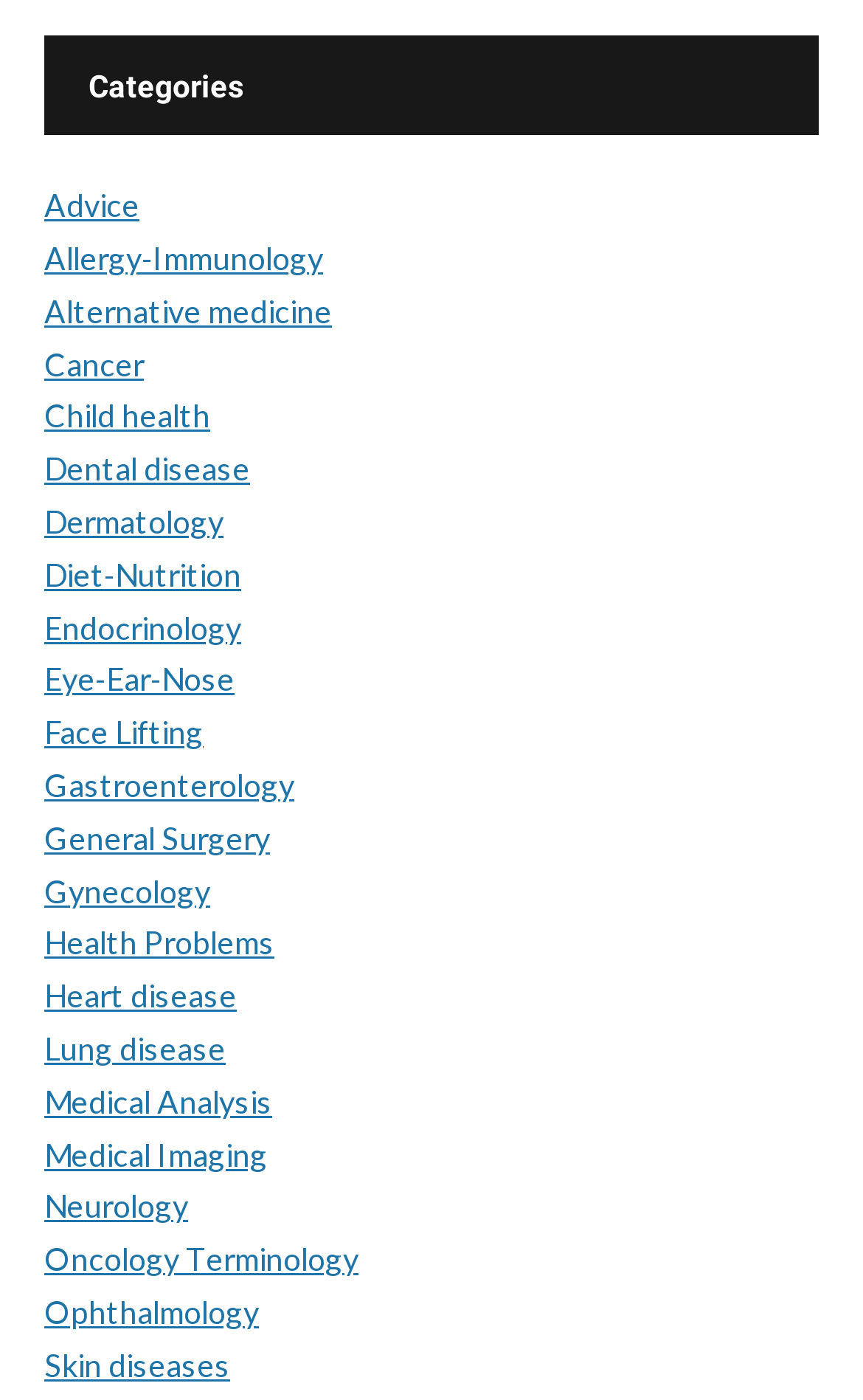Locate the bounding box coordinates of the element to click to perform the following action: 'browse the Neurology page'. The coordinates should be given as four float values between 0 and 1, in the form of [left, top, right, bottom].

[0.051, 0.848, 0.218, 0.875]